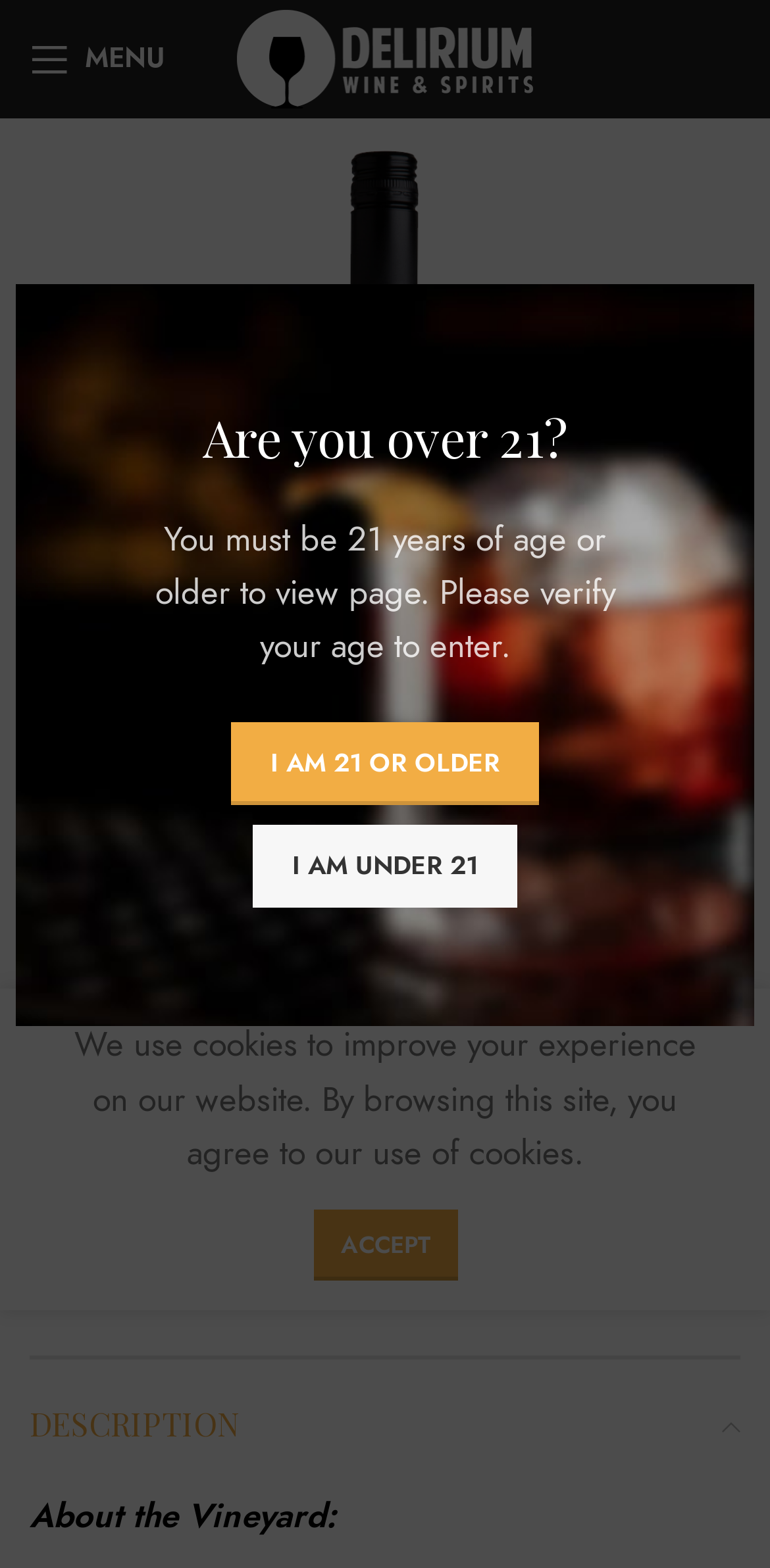Find the bounding box coordinates of the element to click in order to complete this instruction: "Verify age". The bounding box coordinates must be four float numbers between 0 and 1, denoted as [left, top, right, bottom].

[0.174, 0.256, 0.826, 0.302]